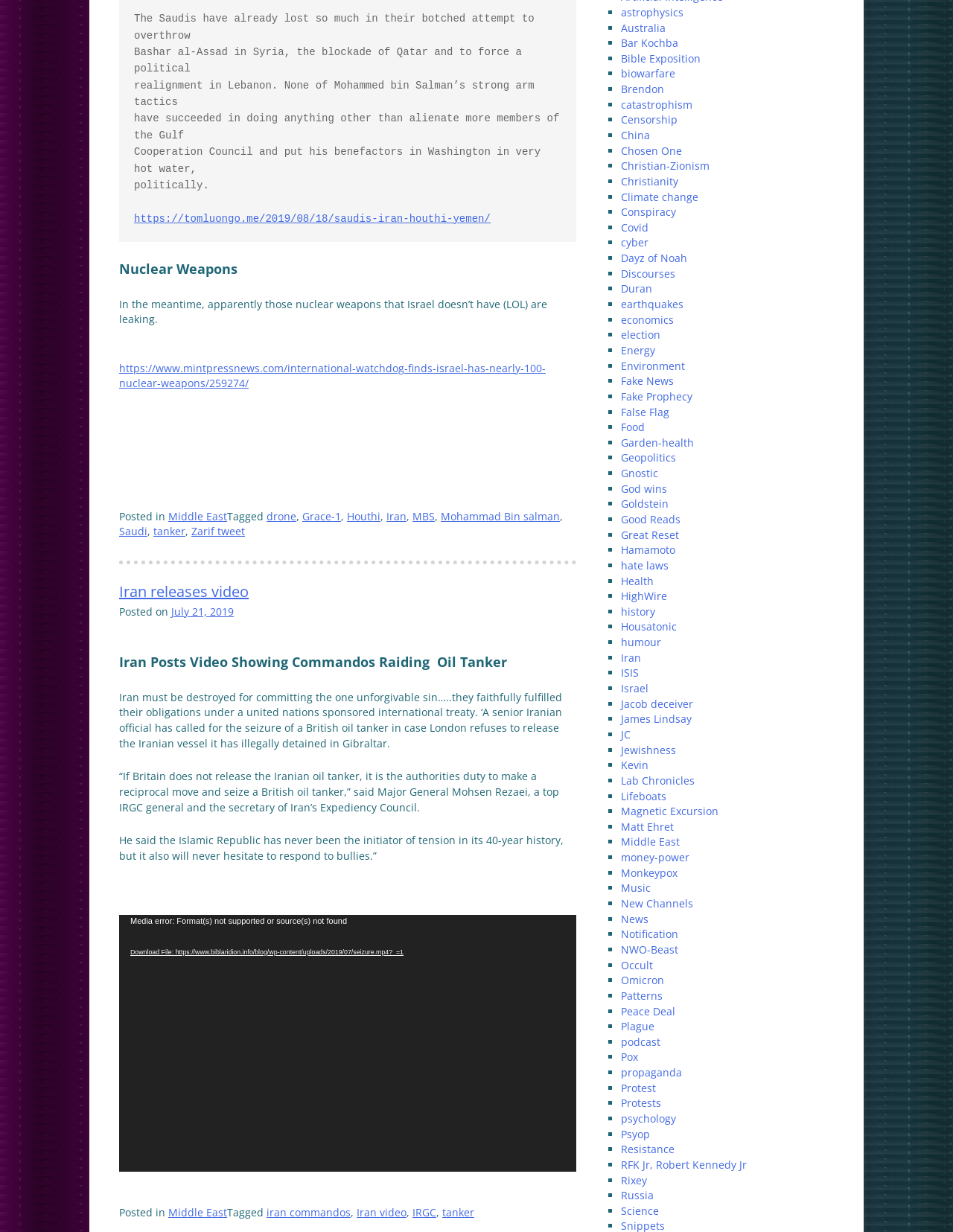Predict the bounding box coordinates for the UI element described as: "RFK Jr, Robert Kennedy Jr". The coordinates should be four float numbers between 0 and 1, presented as [left, top, right, bottom].

[0.651, 0.94, 0.783, 0.951]